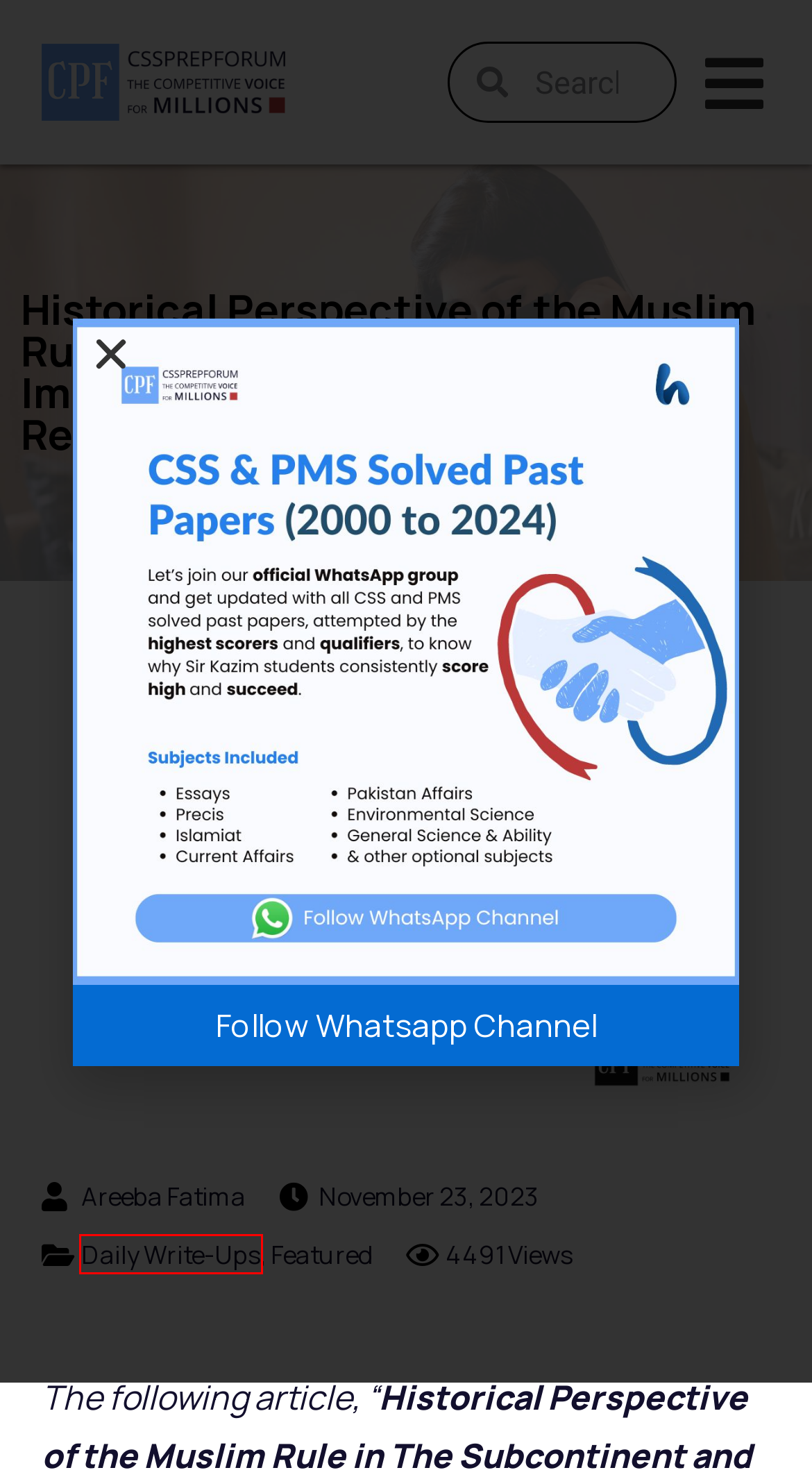You are looking at a screenshot of a webpage with a red bounding box around an element. Determine the best matching webpage description for the new webpage resulting from clicking the element in the red bounding box. Here are the descriptions:
A. Areeba Fatima, Author at Cssprepforum
B. Pakistan's Largest Competitive Community | CSSPrepForum
C. CSS Solved Essays | CSSPrepForum
D. Featured Archives - Cssprepforum
E. Become an author | CSSPrepForum
F. All Writers Club Members | CSSPrepForum
G. Daily Write-Ups Archives - Cssprepforum
H. 100 Must-Read Essays and CSS Solved Past Papers Questions

G